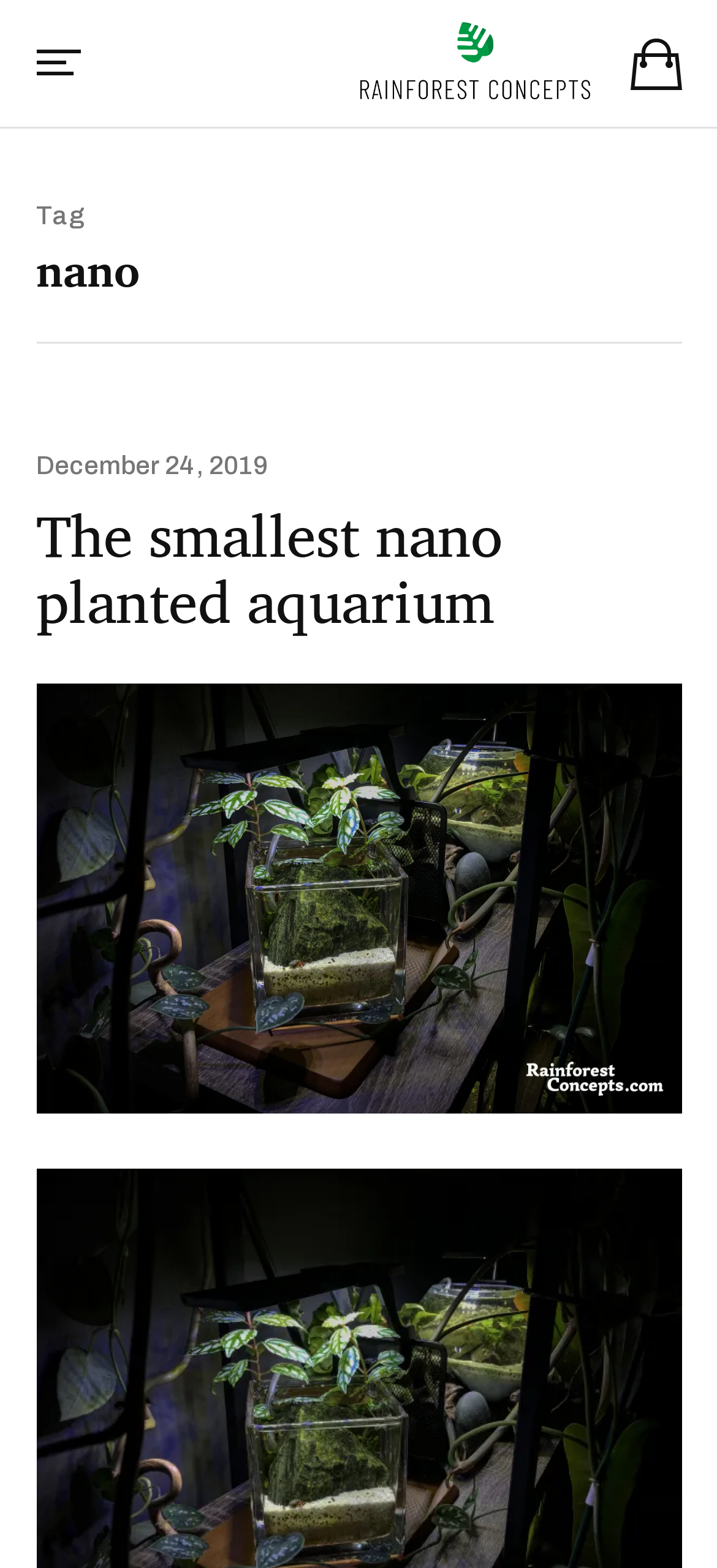What is the main heading displayed on the webpage? Please provide the text.

The smallest nano planted aquarium